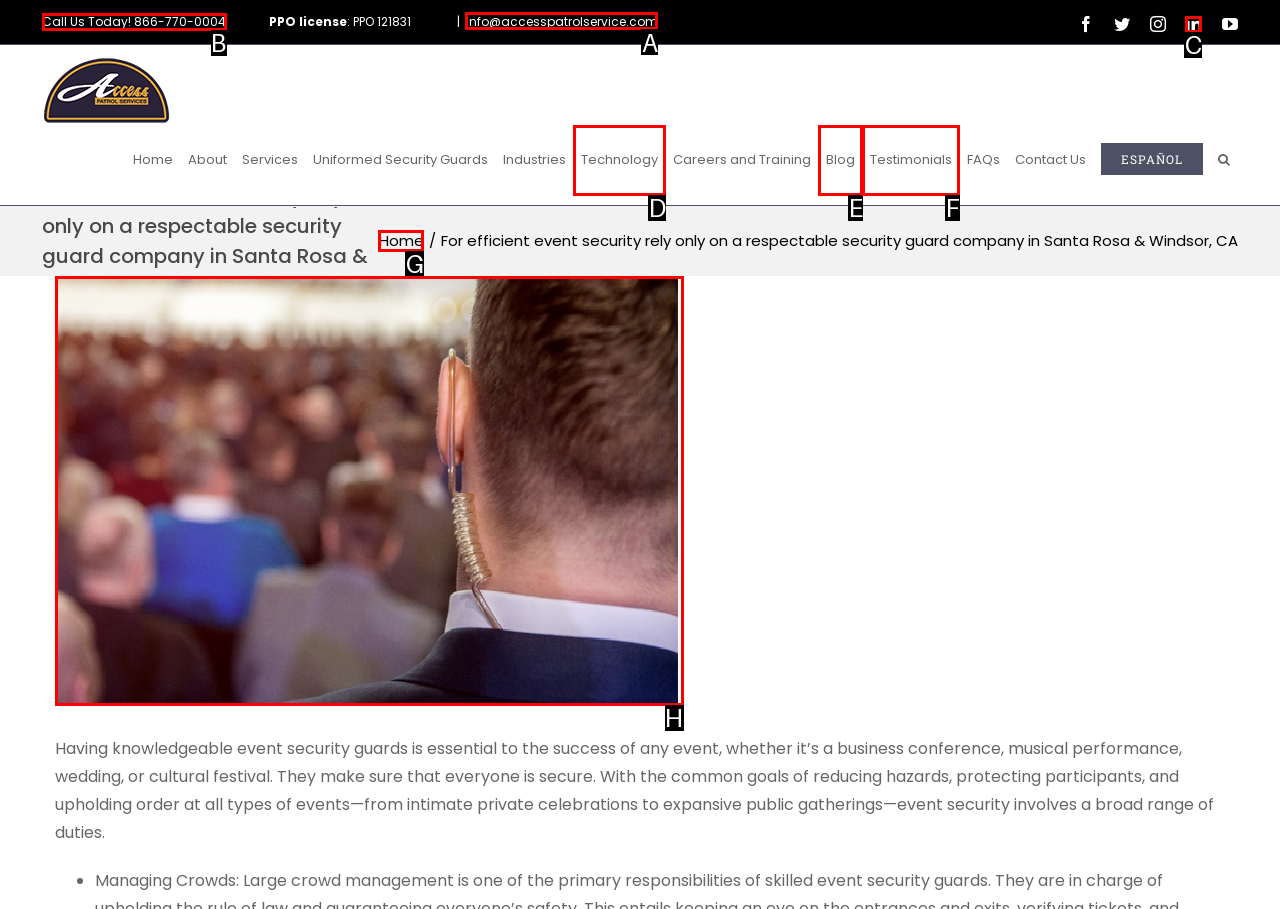Tell me which one HTML element you should click to complete the following task: Contact us via email
Answer with the option's letter from the given choices directly.

A